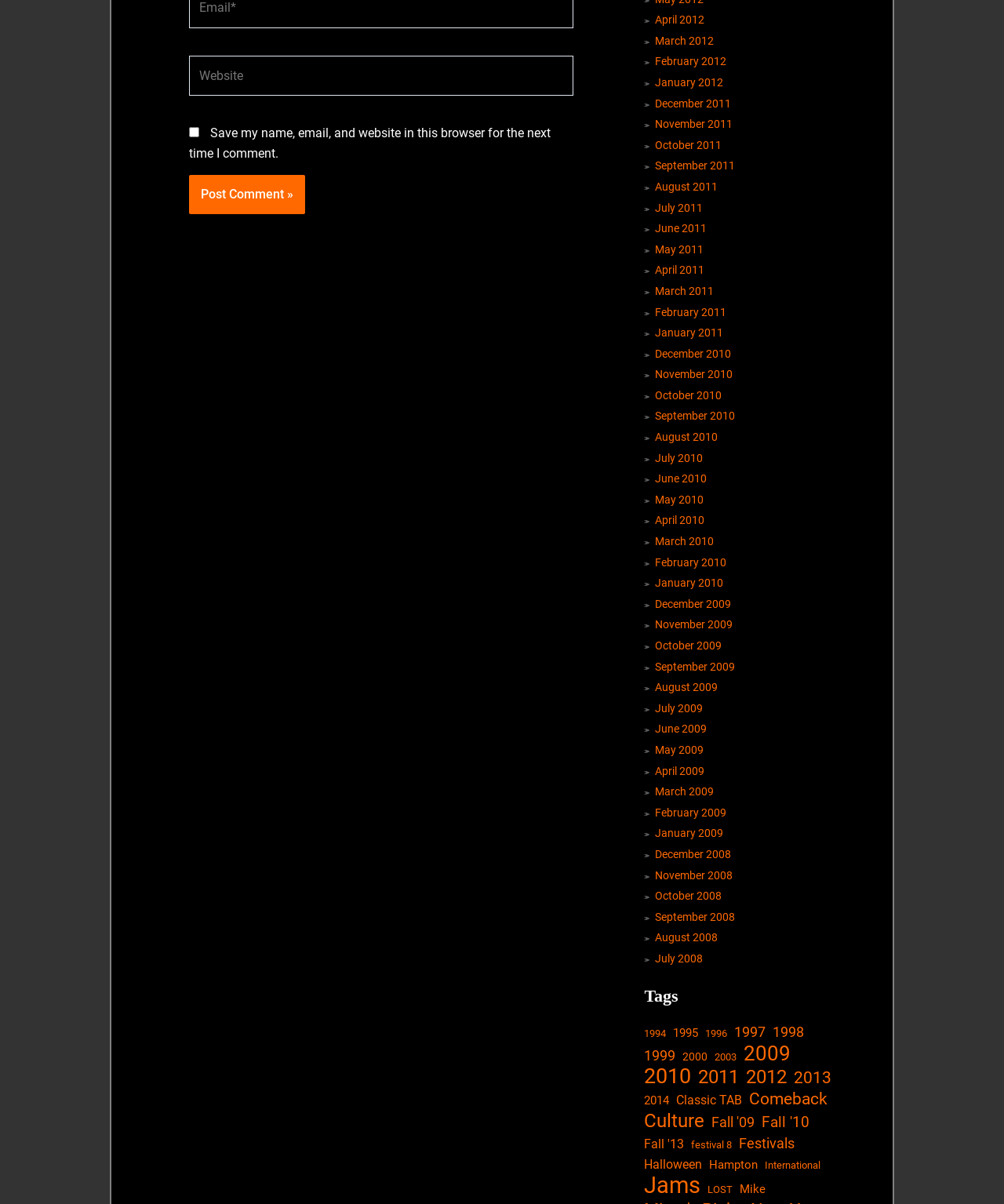Provide a brief response using a word or short phrase to this question:
What are the links on the right side of the webpage?

Archive links